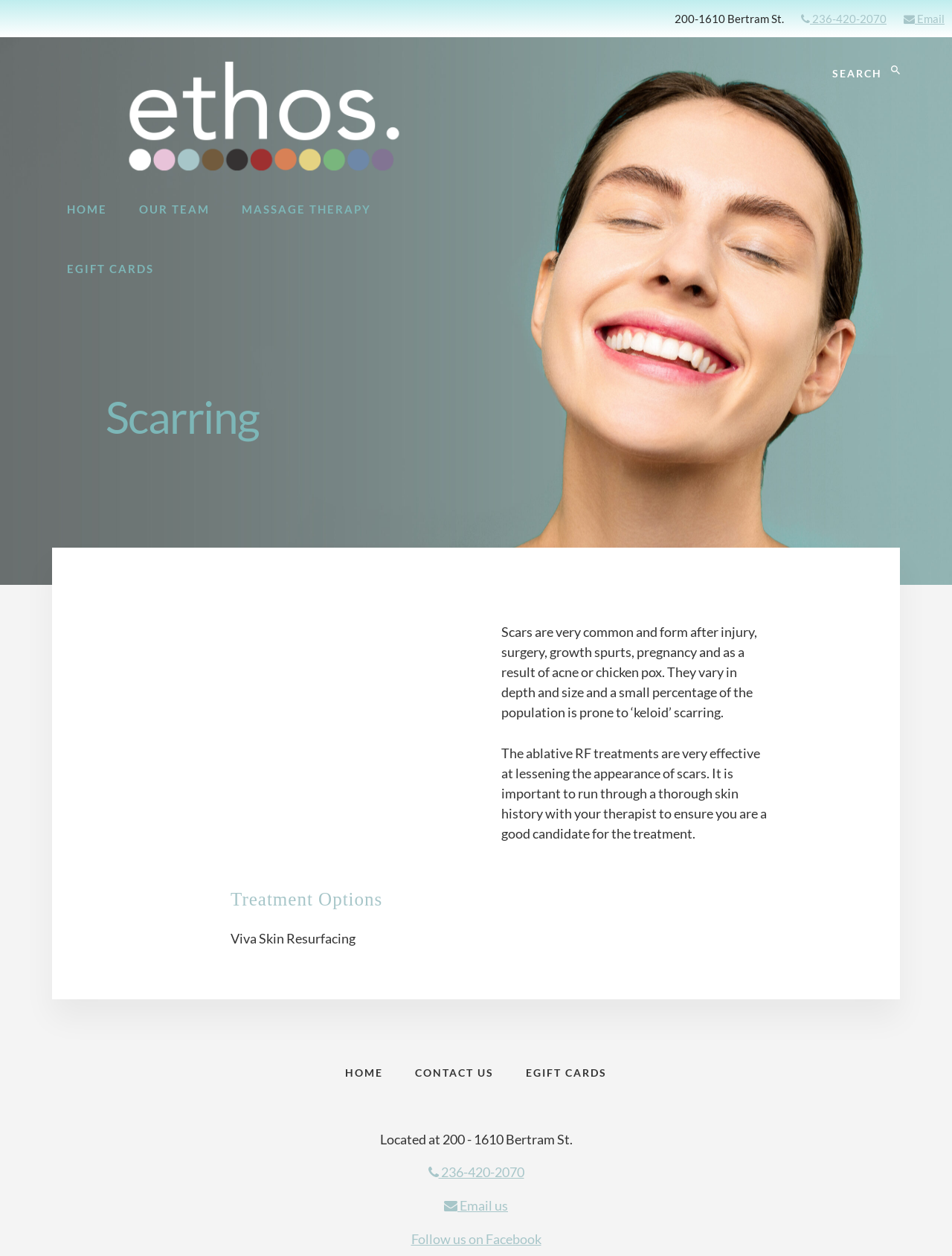Provide your answer in one word or a succinct phrase for the question: 
What is the name of the skin resurfacing treatment?

Viva Skin Resurfacing